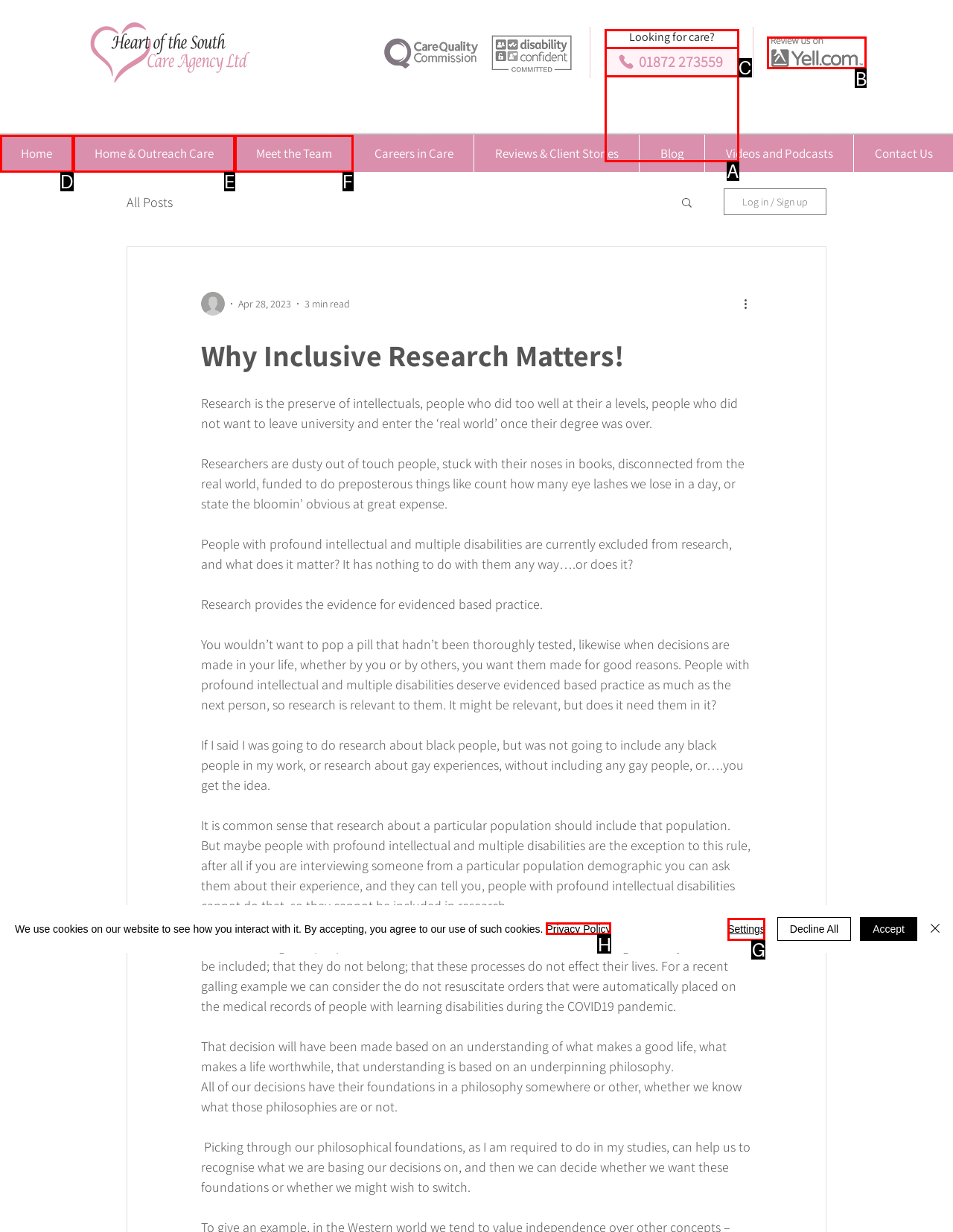Identify the correct UI element to click to achieve the task: Click the 'Review us on Yell.com' icon.
Answer with the letter of the appropriate option from the choices given.

B